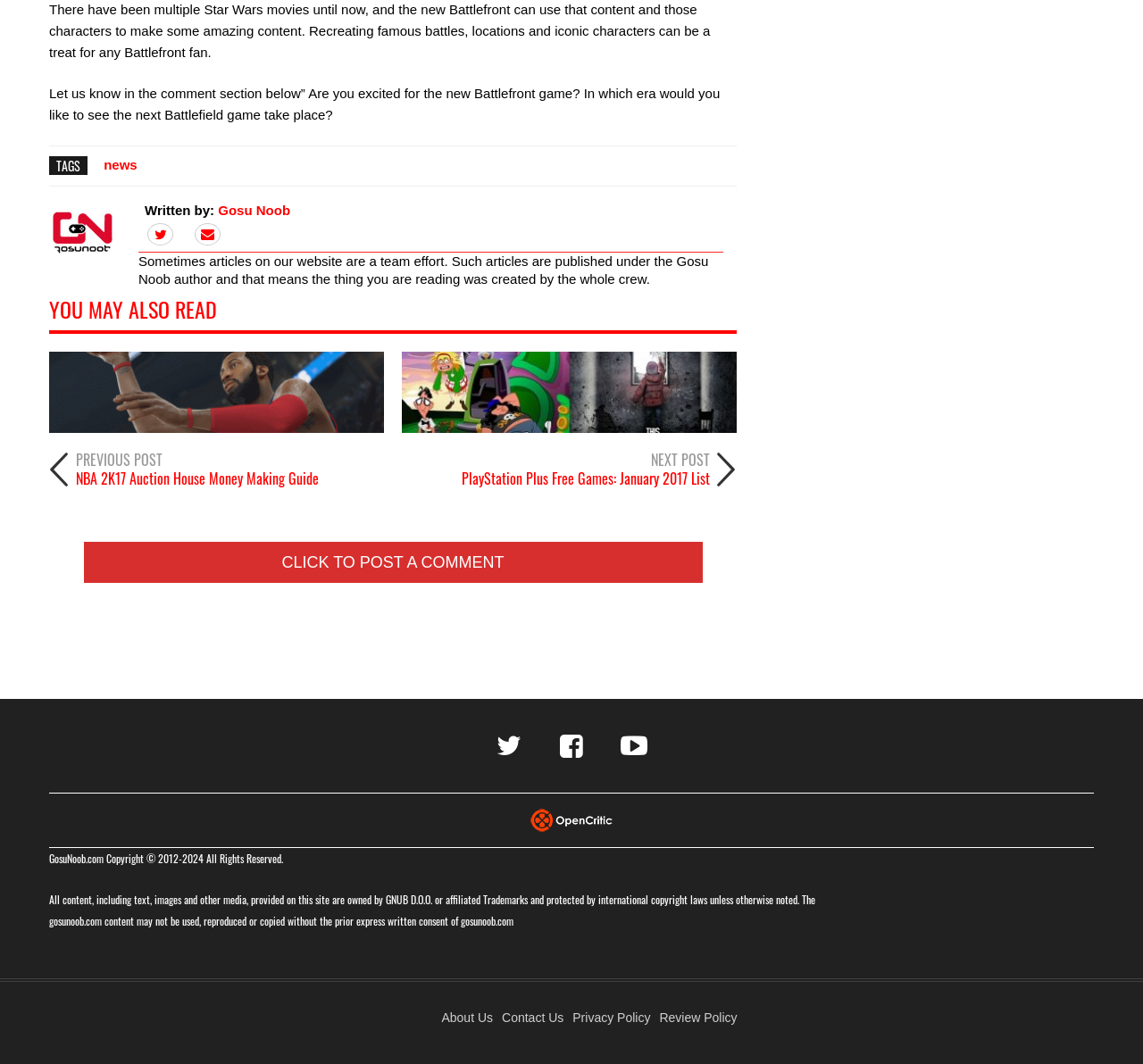Please determine the bounding box coordinates for the element with the description: "Careers".

None